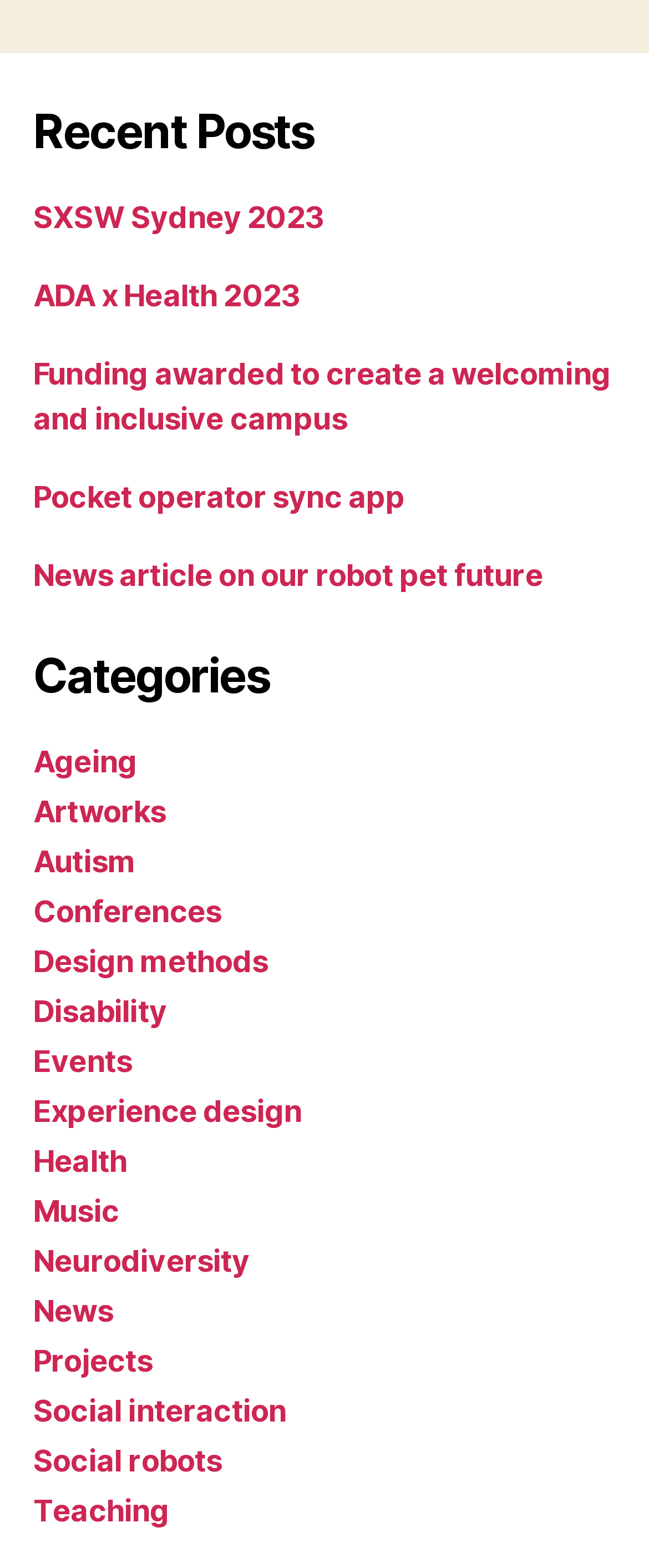Find the UI element described as: "Music" and predict its bounding box coordinates. Ensure the coordinates are four float numbers between 0 and 1, [left, top, right, bottom].

[0.051, 0.761, 0.184, 0.783]